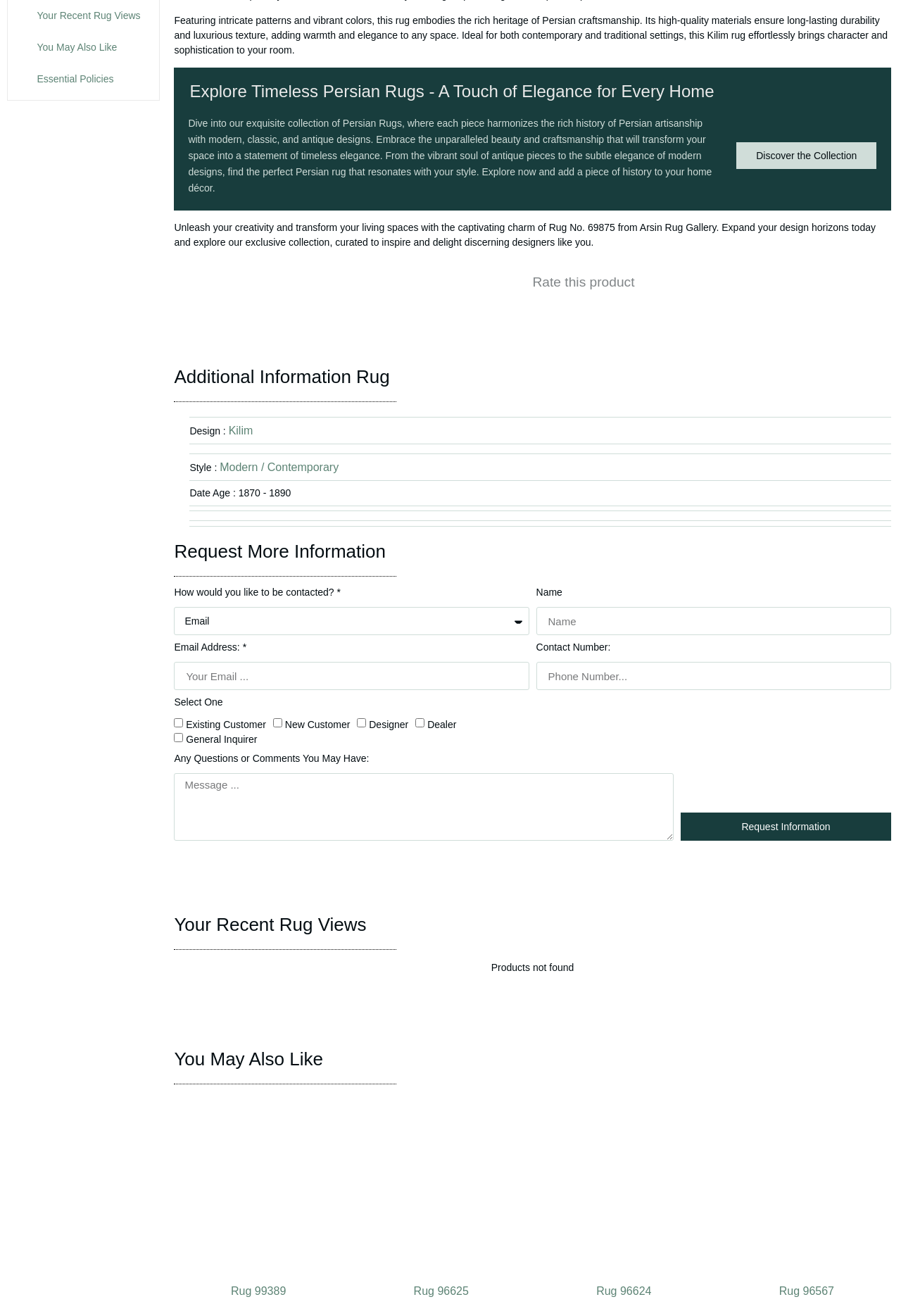Please answer the following question using a single word or phrase: 
How many rugs are shown in the 'You May Also Like' section?

4